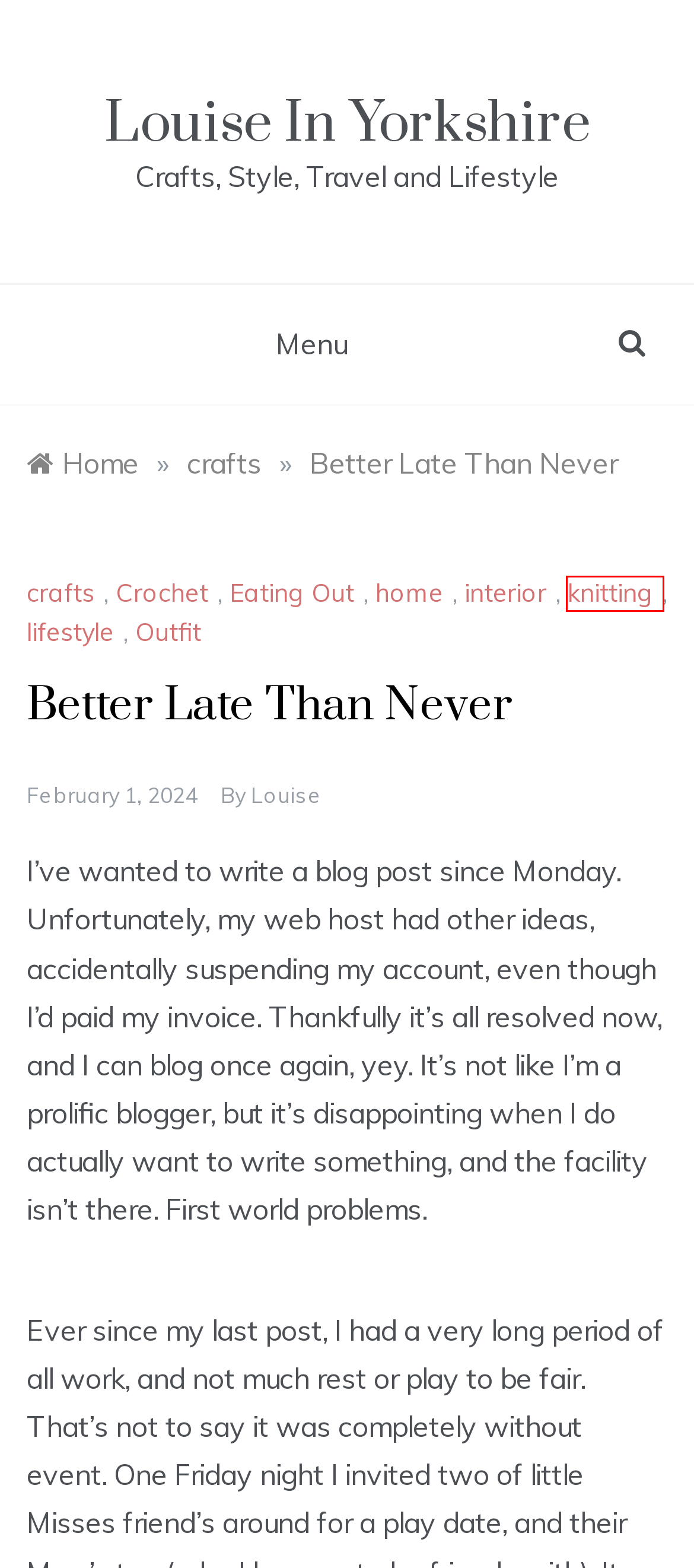After examining the screenshot of a webpage with a red bounding box, choose the most accurate webpage description that corresponds to the new page after clicking the element inside the red box. Here are the candidates:
A. Crochet - Louise In Yorkshire
B. crafts - Louise In Yorkshire
C. Eating Out - Louise In Yorkshire
D. interior - Louise In Yorkshire
E. knitting - Louise In Yorkshire
F. lifestyle - Louise In Yorkshire
G. Louise - Louise In Yorkshire
H. home - Louise In Yorkshire

E